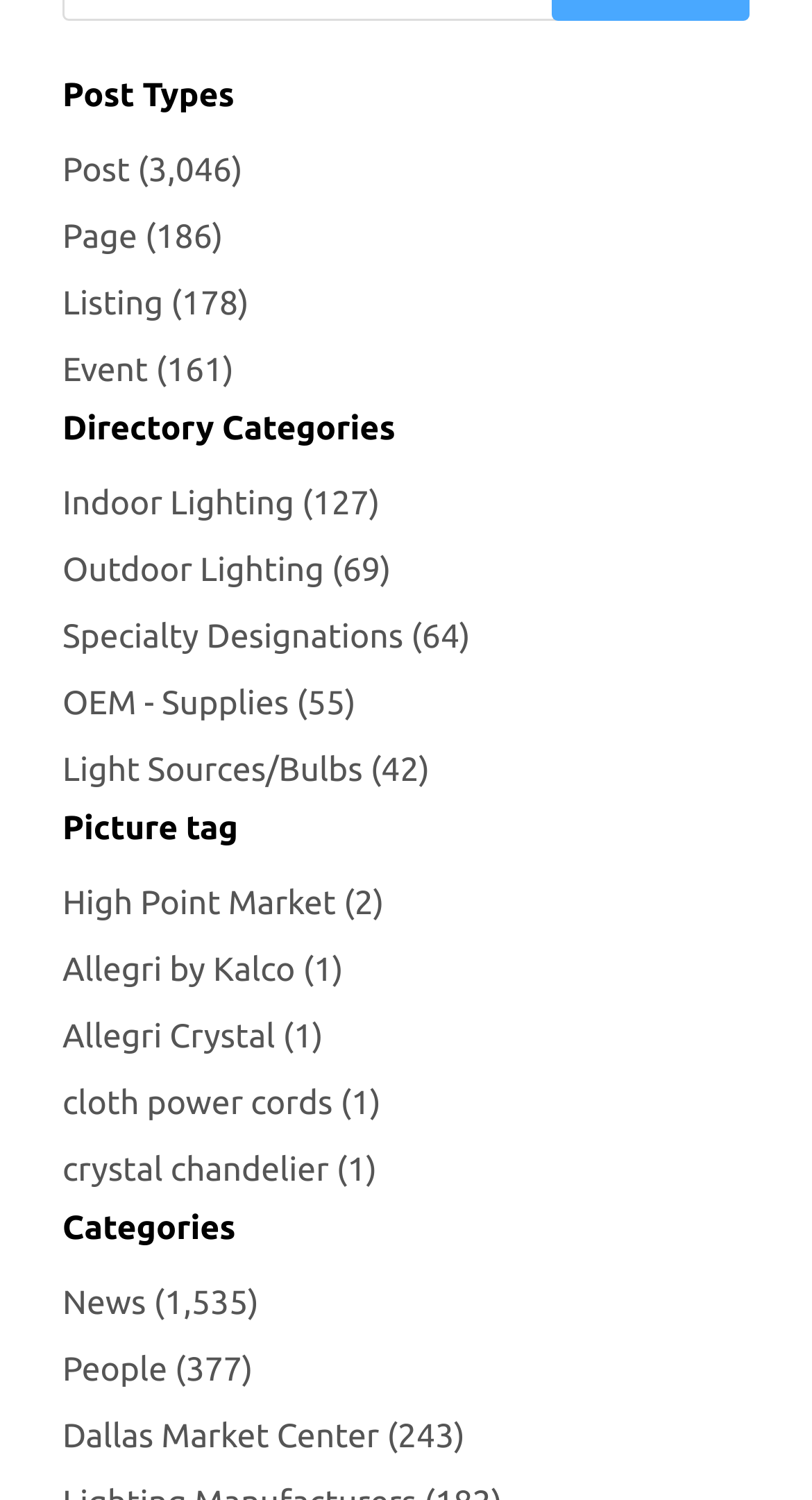What is the most popular directory category?
Analyze the image and provide a thorough answer to the question.

I looked at the links under the 'Directory Categories' heading and found that 'Indoor Lighting' has the highest number (127) in parentheses, indicating it is the most popular category.